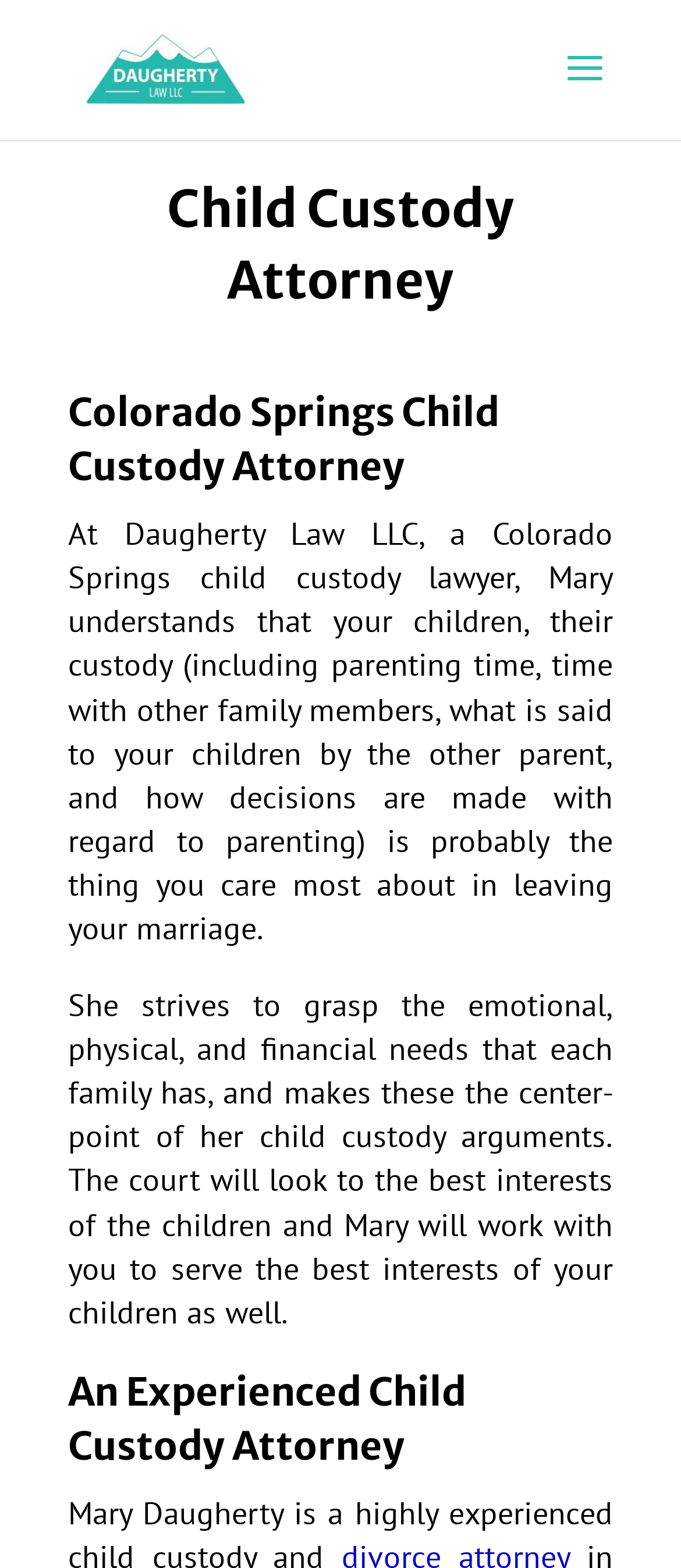Please answer the following question using a single word or phrase: 
What does the child custody attorney understand about her clients?

Their emotional, physical, and financial needs